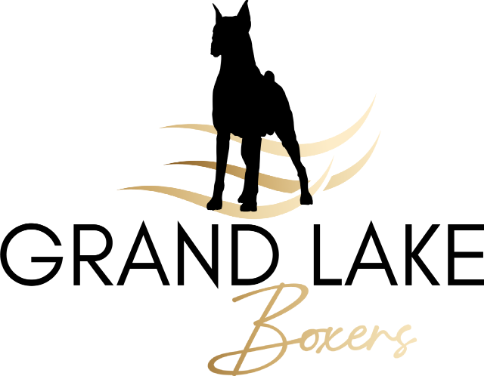Detail all significant aspects of the image you see.

The image features the logo of "Grand Lake Boxers," prominently displaying a stylized silhouette of a Boxer dog, positioned centrally. The dog is depicted in a strong stance, representing the breed's athletic and loyal nature. Below the silhouette, the text "GRAND LAKE" is presented in bold, uppercase letters, signifying the brand's name. The word "Boxers" is elegantly scripted in a more delicate font, adding a touch of sophistication. The logo is complemented by flowing, golden lines that suggest movement and grace, enhancing the overall aesthetic. The design captures both the spirit of the Boxer breed and the unique identity of the Grand Lake Boxers brand, making it visually appealing and memorable.